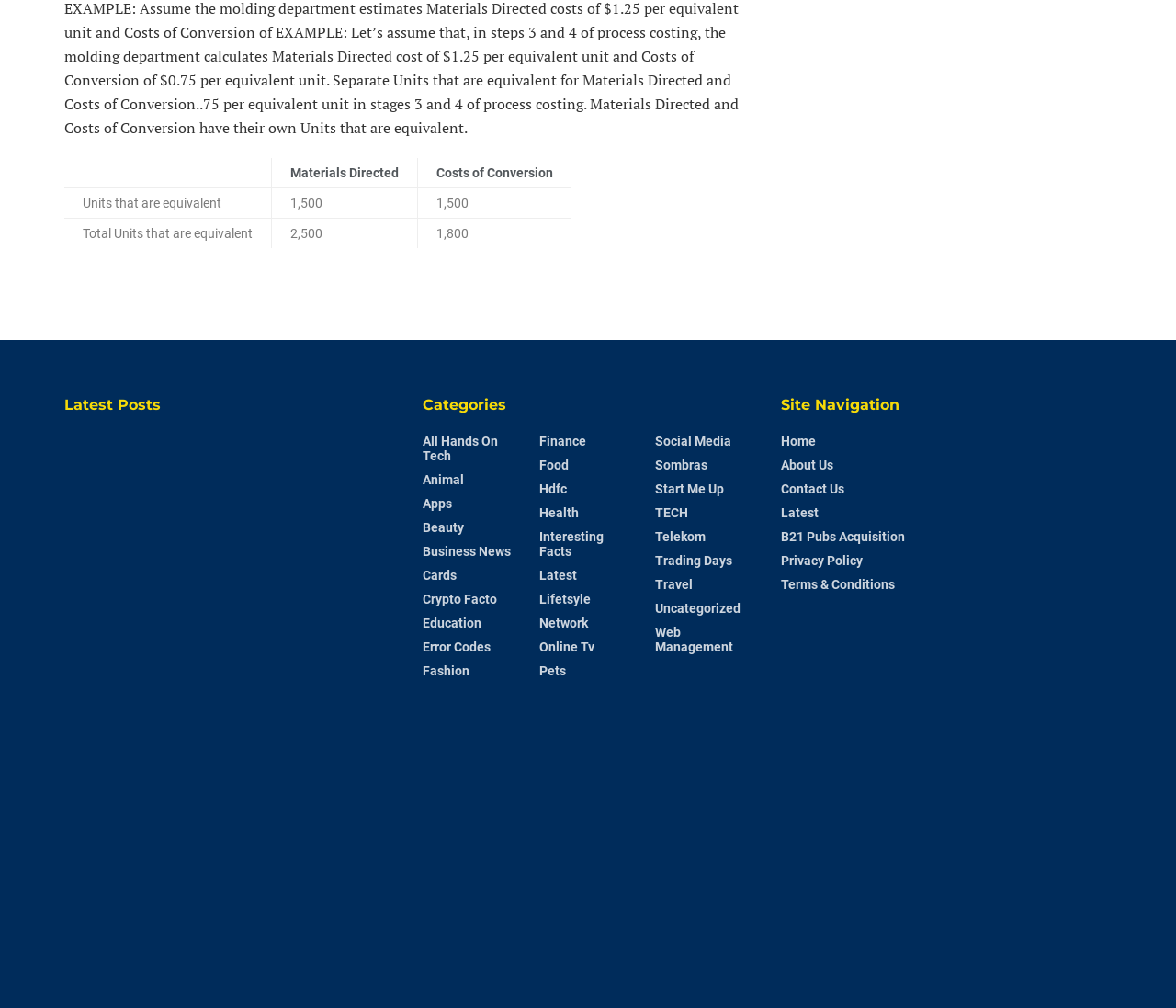Kindly determine the bounding box coordinates for the area that needs to be clicked to execute this instruction: "Explore 'Categories'".

[0.359, 0.392, 0.641, 0.412]